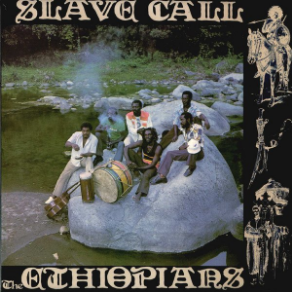Respond to the following question with a brief word or phrase:
What is the natural element visible in the background of the image?

Water